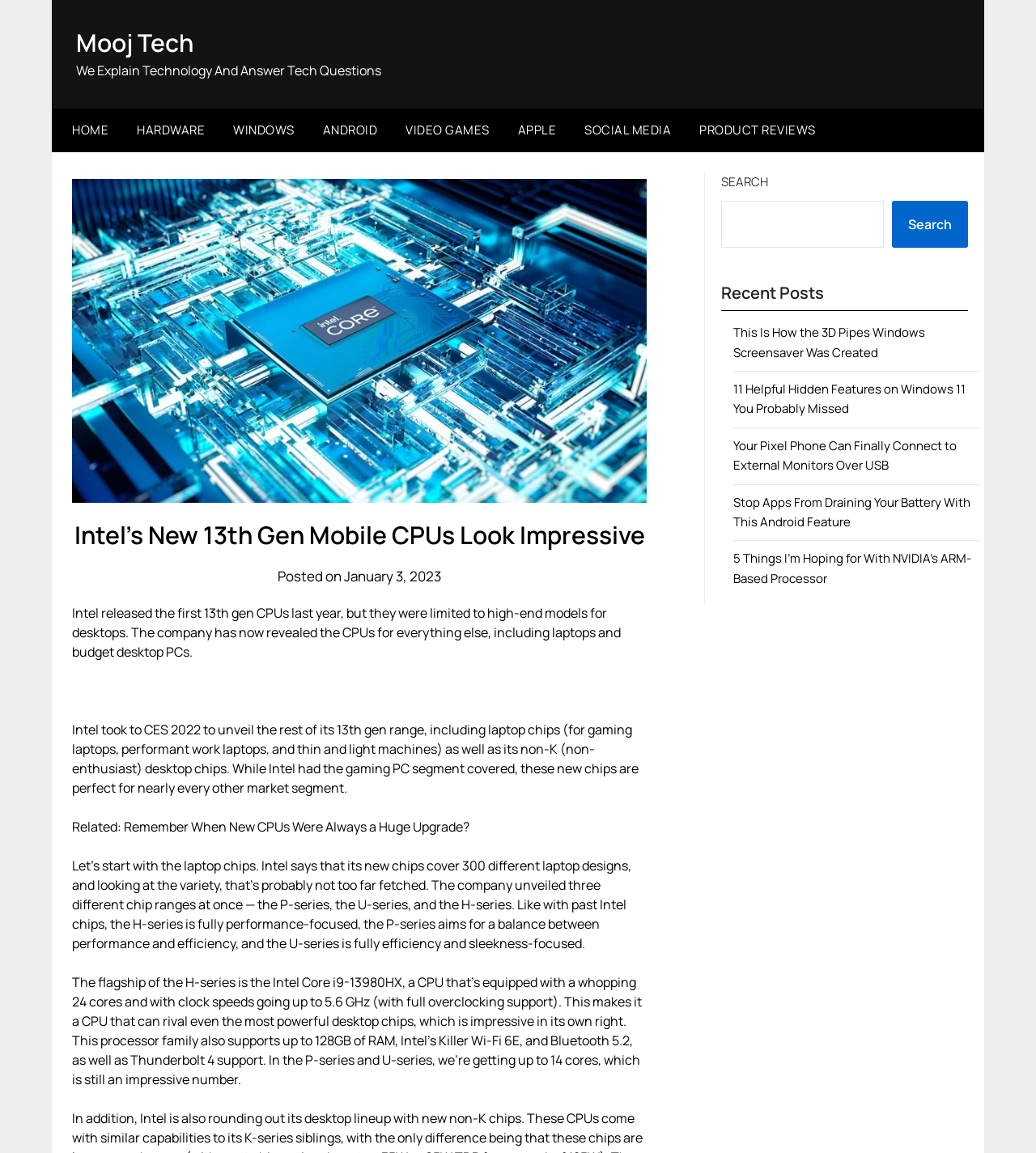Show the bounding box coordinates of the region that should be clicked to follow the instruction: "Check Recent Posts."

[0.696, 0.243, 0.934, 0.27]